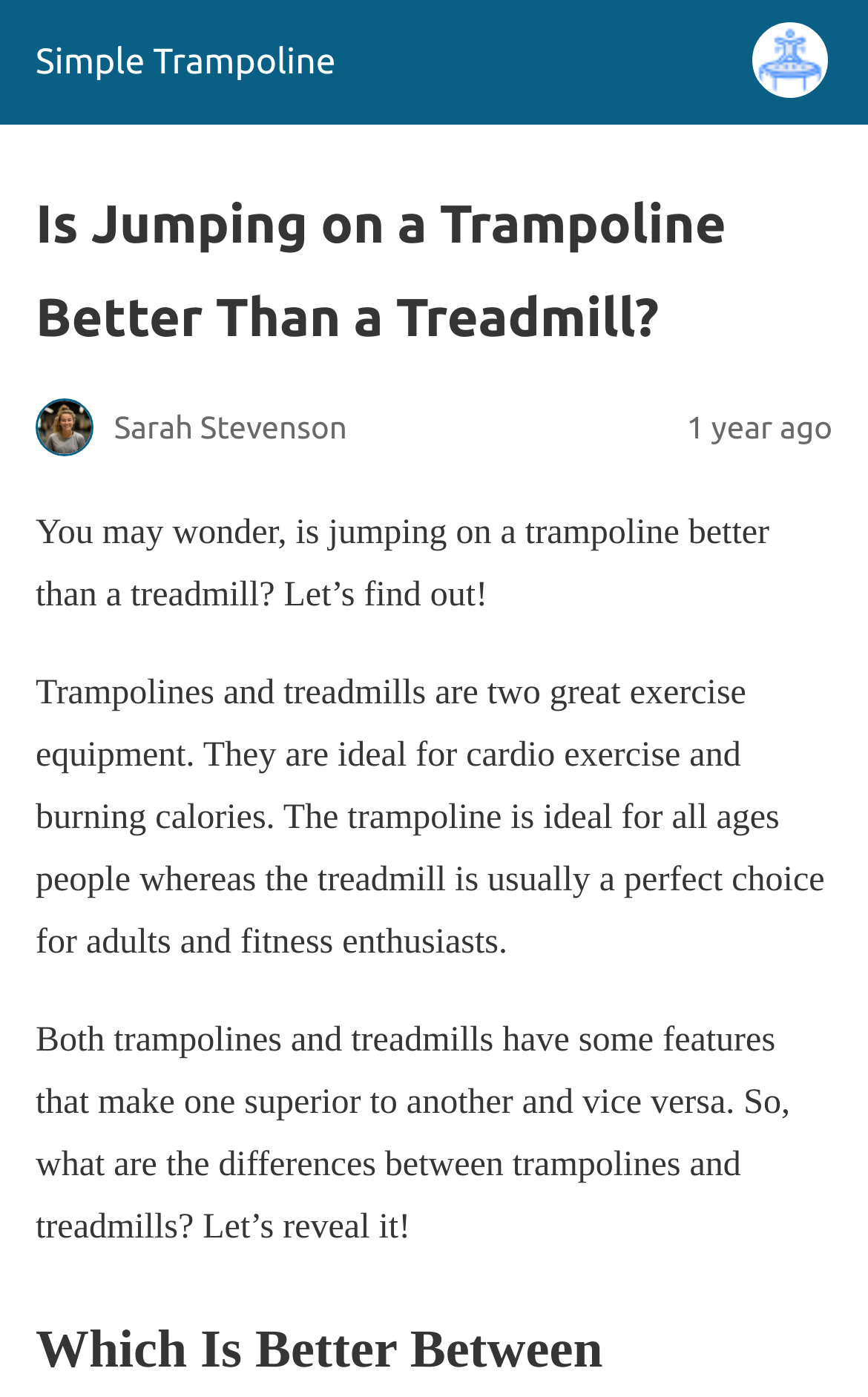Who is the author of the article?
Refer to the image and answer the question using a single word or phrase.

Sarah Stevenson